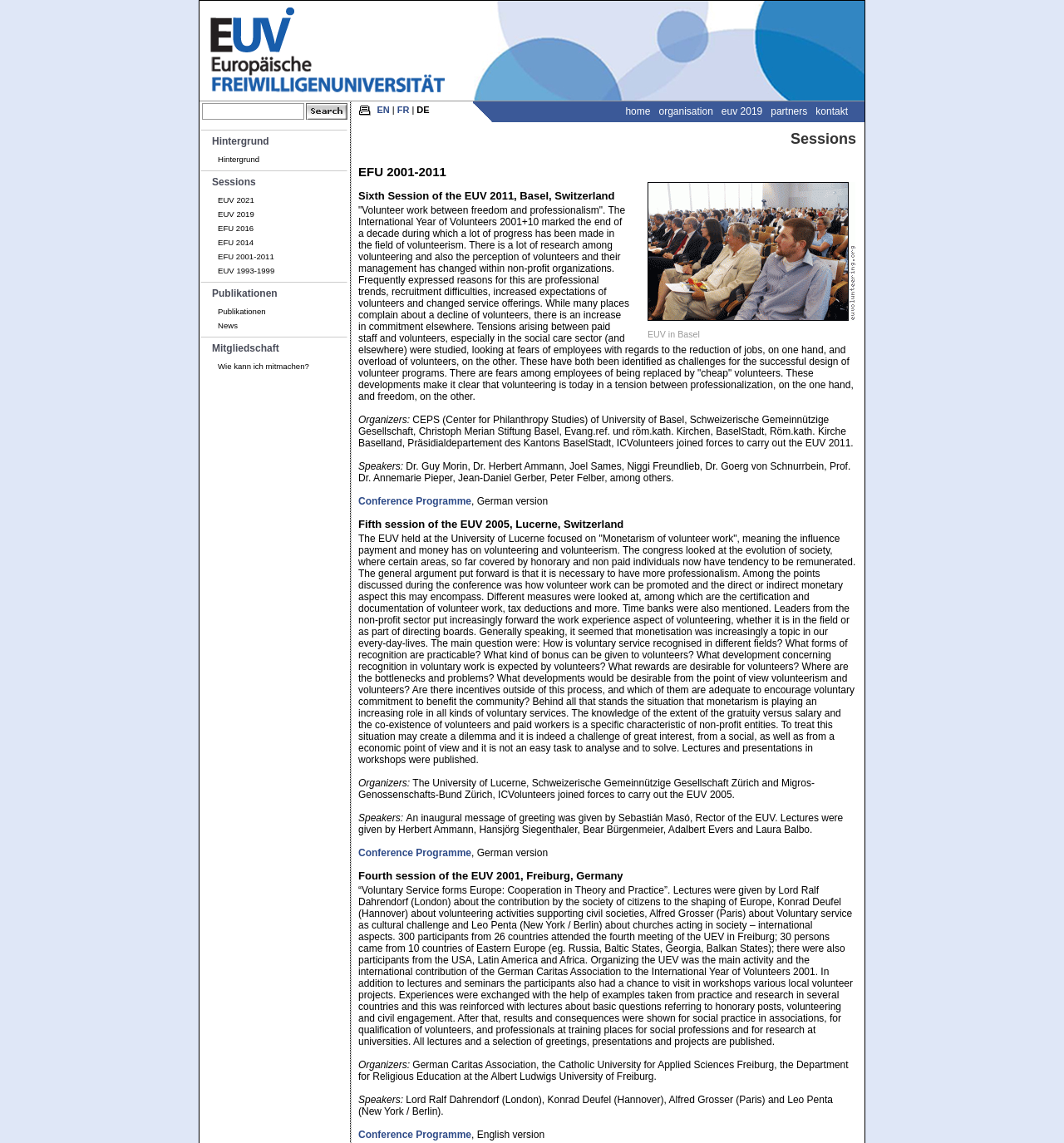Use a single word or phrase to answer this question: 
What is the name of the university?

European University for Volunteering